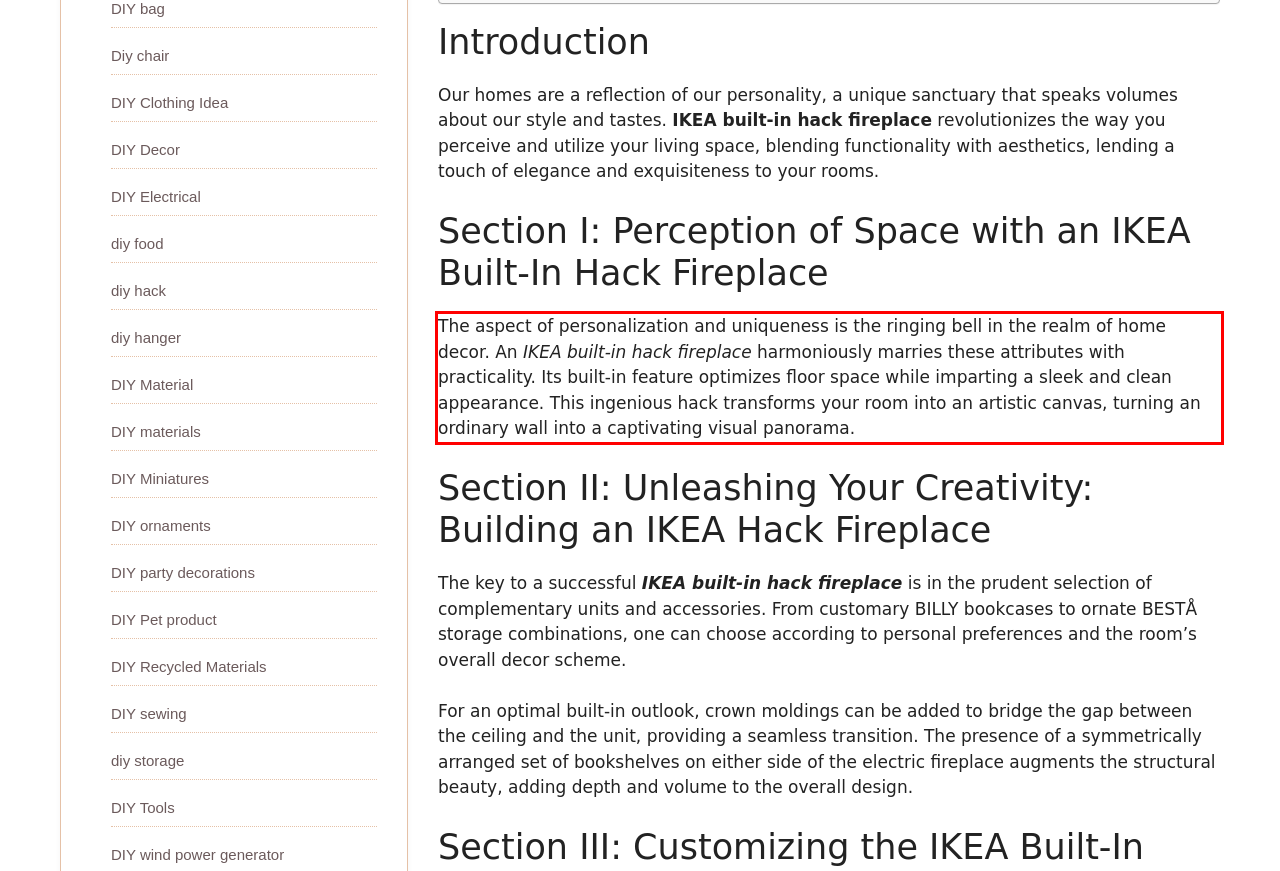Given a screenshot of a webpage, locate the red bounding box and extract the text it encloses.

The aspect of personalization and uniqueness is the ringing bell in the realm of home decor. An IKEA built-in hack fireplace harmoniously marries these attributes with practicality. Its built-in feature optimizes floor space while imparting a sleek and clean appearance. This ingenious hack transforms your room into an artistic canvas, turning an ordinary wall into a captivating visual panorama.